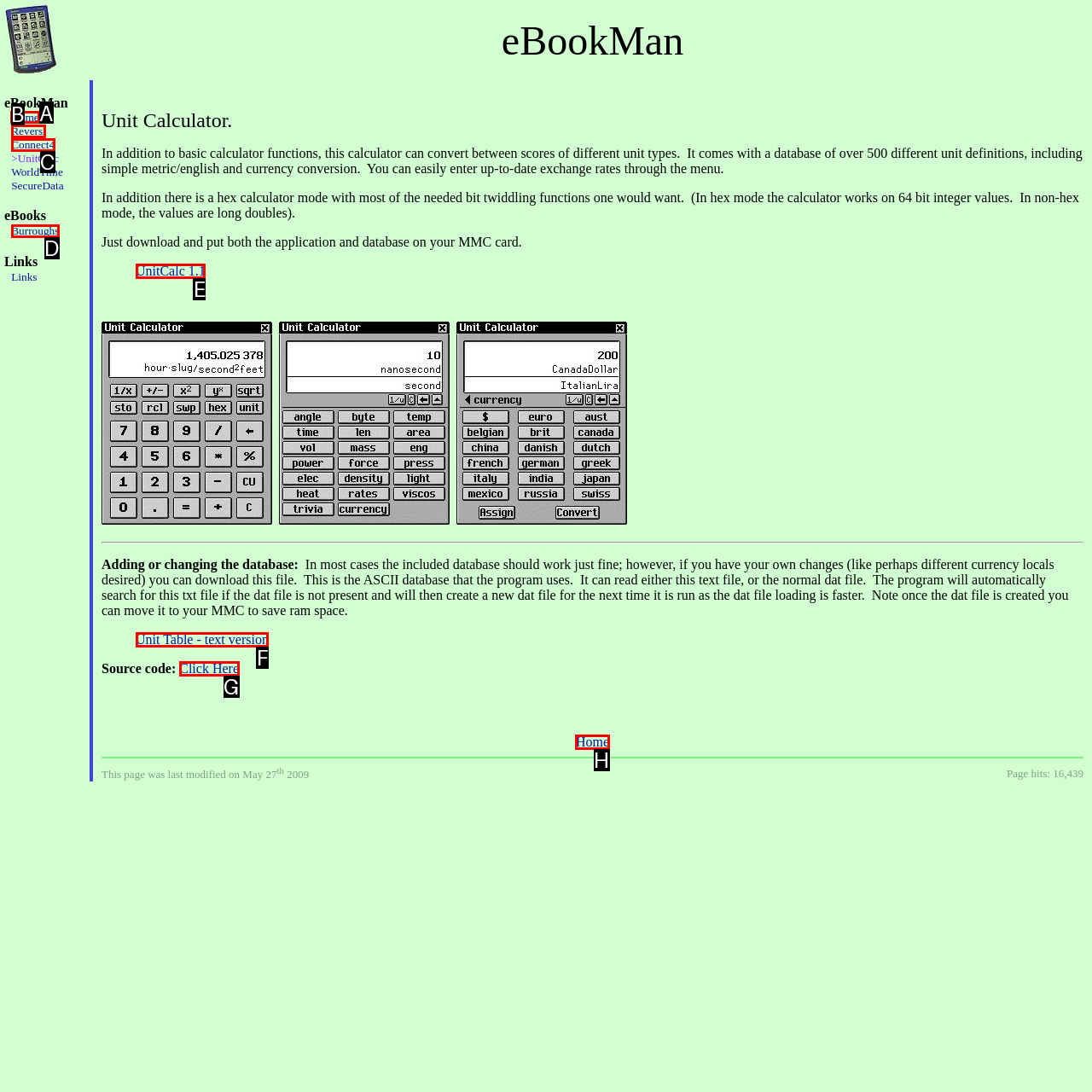Select the correct option from the given choices to perform this task: Click on Home. Provide the letter of that option.

A